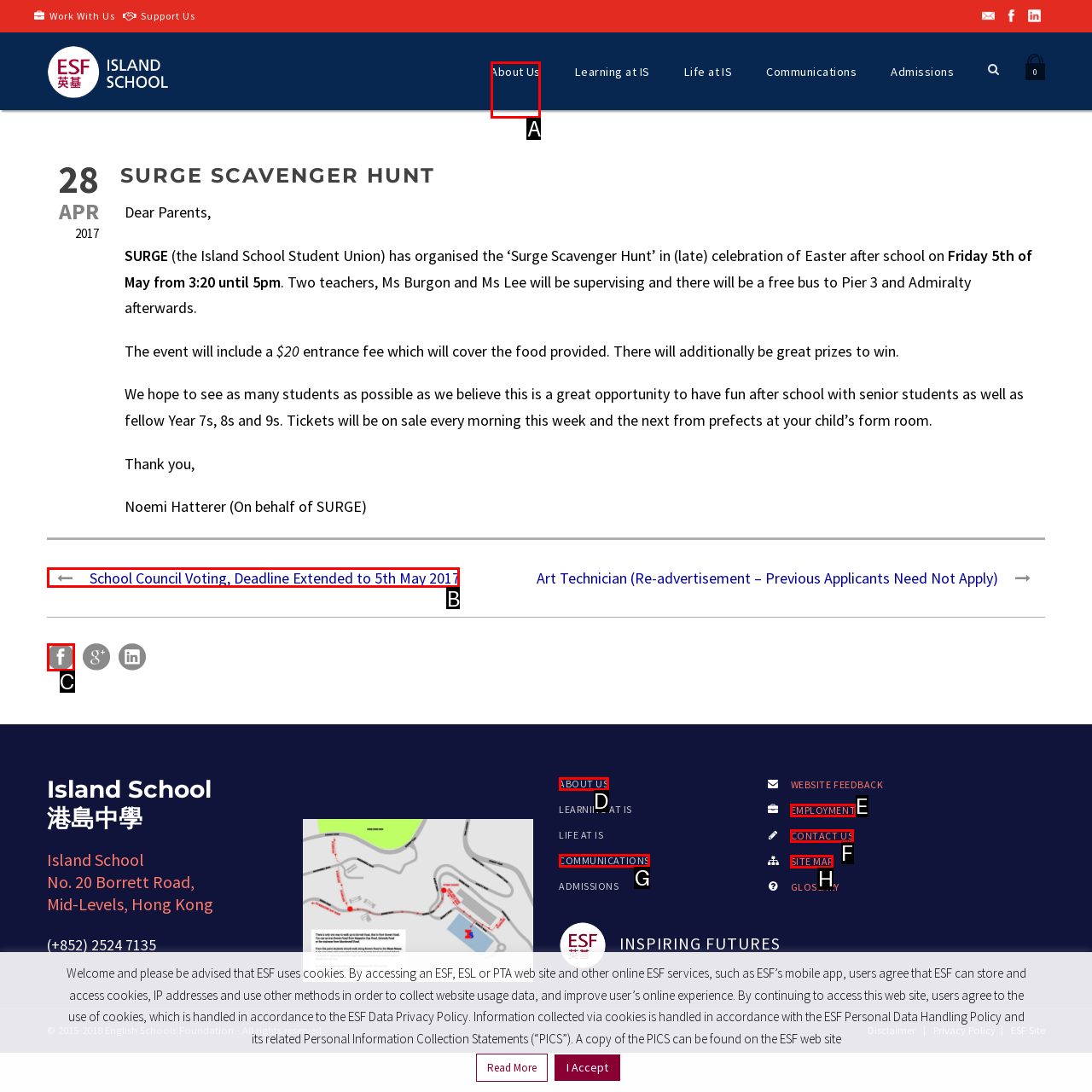Tell me which one HTML element I should click to complete the following task: Check the 'School Council Voting' news
Answer with the option's letter from the given choices directly.

B